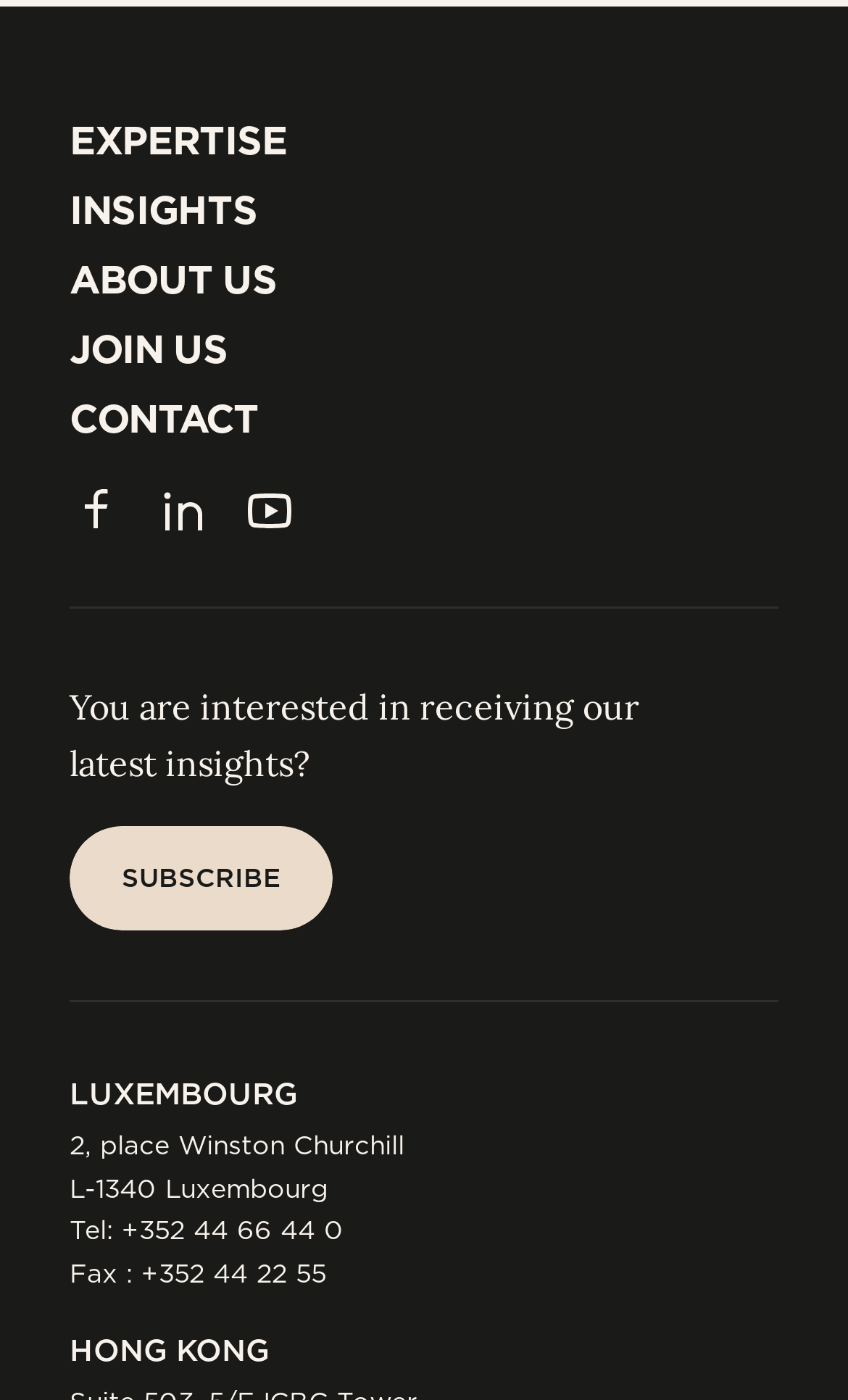Please mark the clickable region by giving the bounding box coordinates needed to complete this instruction: "Call Luxembourg office".

[0.144, 0.867, 0.405, 0.89]